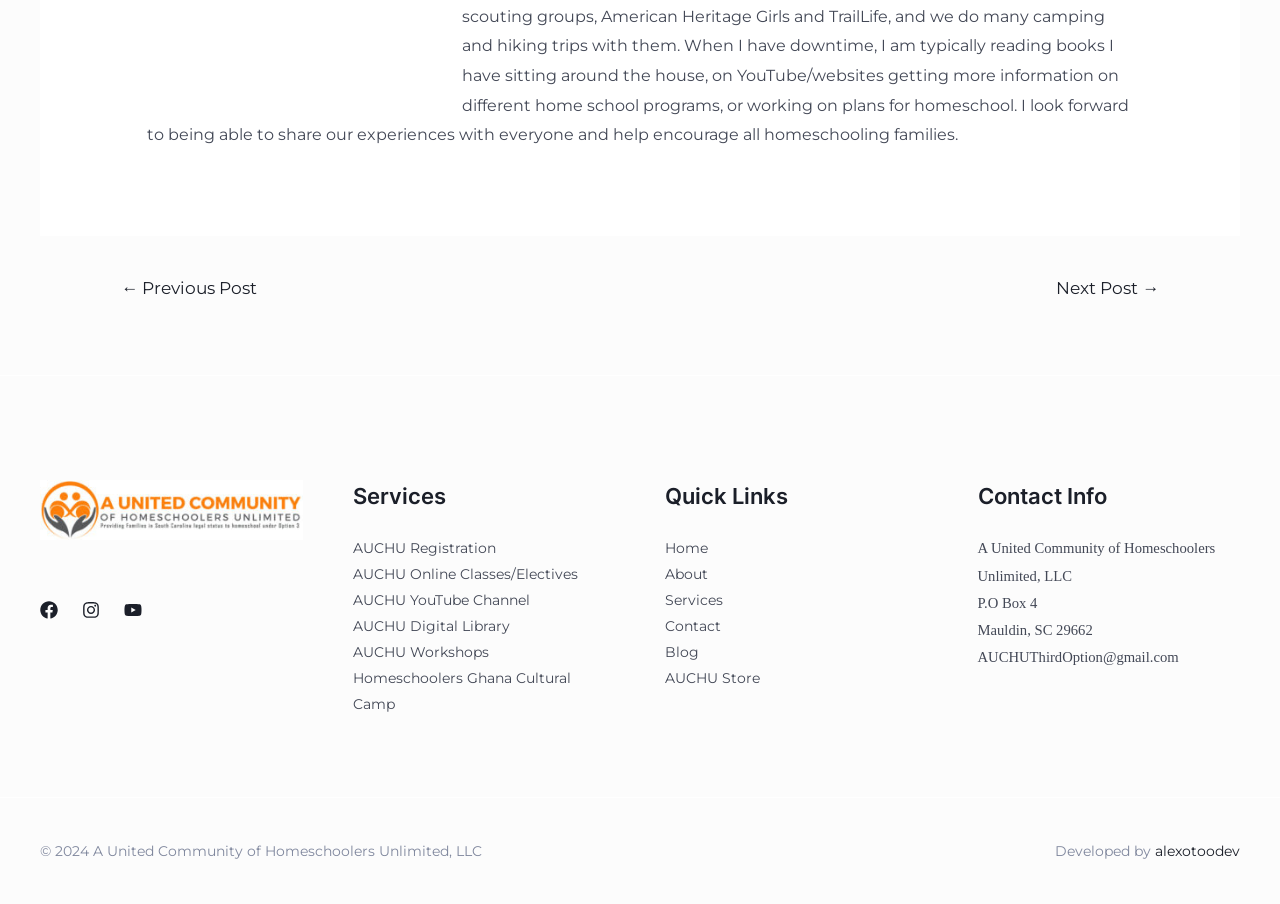Please identify the bounding box coordinates for the region that you need to click to follow this instruction: "Subscribe to the newsletter".

None